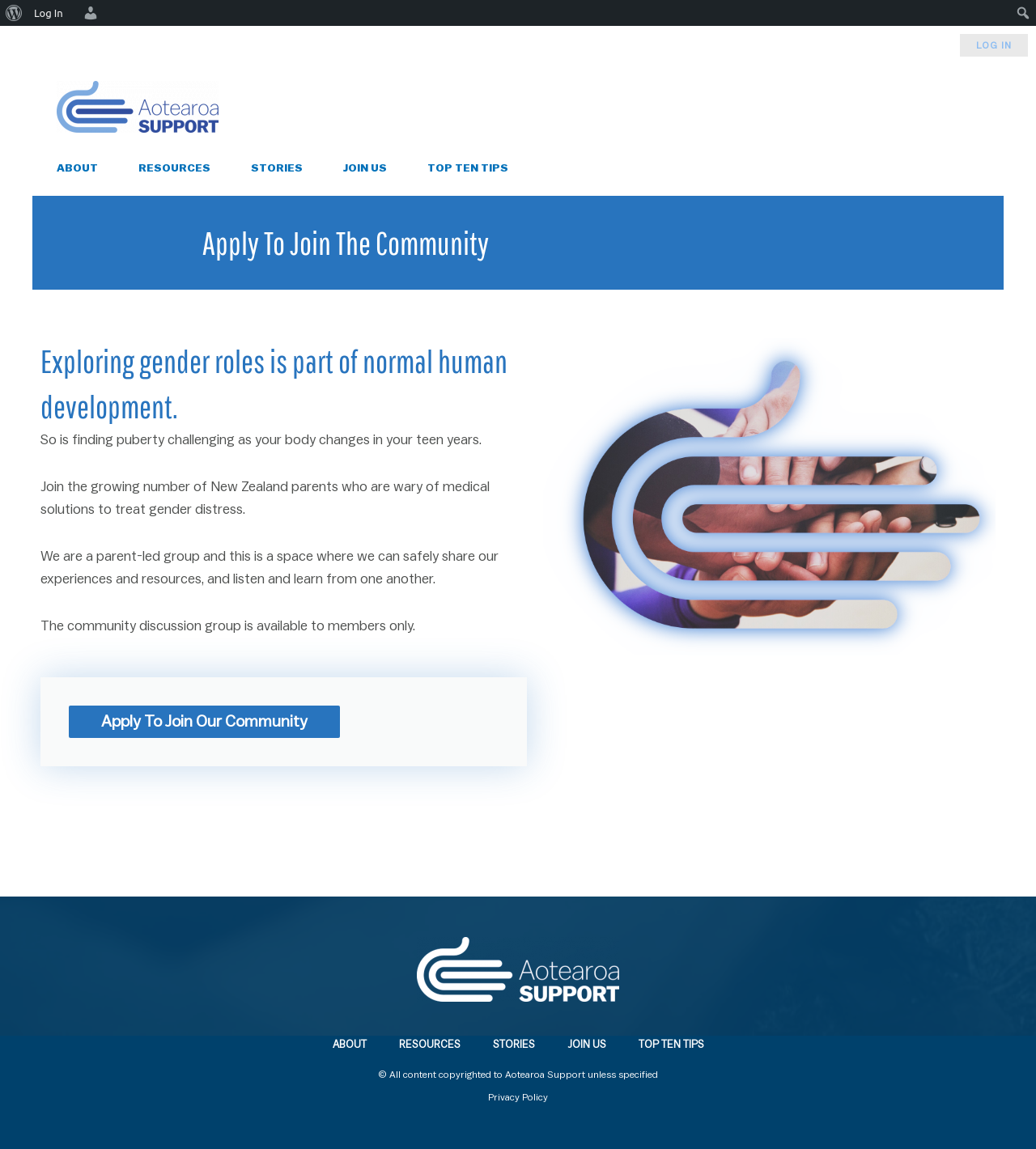Describe the webpage in detail, including text, images, and layout.

This webpage is about Aotearoa Support, a community focused on exploring gender roles and supporting parents. At the top left, there is a menu with three items: "About WordPress", "Log In", and an icon. On the top right, there is a vertical menu with a search bar. Below the top menu, there is a prominent link to "LOG IN" and a logo of Aotearoa Support, which is an image with a link to the organization's page.

The main content of the page is divided into two sections. On the left, there are five links to different sections of the website: "ABOUT", "RESOURCES", "STORIES", "JOIN US", and "TOP TEN TIPS". On the right, there is a heading "Apply To Join The Community" followed by three paragraphs of text. The text explains that exploring gender roles is a normal part of human development and that the community is a space for parents to share their experiences and resources.

Below the text, there is a call-to-action link "Apply To Join Our Community" and a large image related to Aotearoa Support Community. At the bottom of the page, there is a footer section with links to "Aotearoa Support", "ABOUT", "RESOURCES", "STORIES", "JOIN US", and "TOP TEN TIPS" again, as well as a copyright notice and a link to the "Privacy Policy".